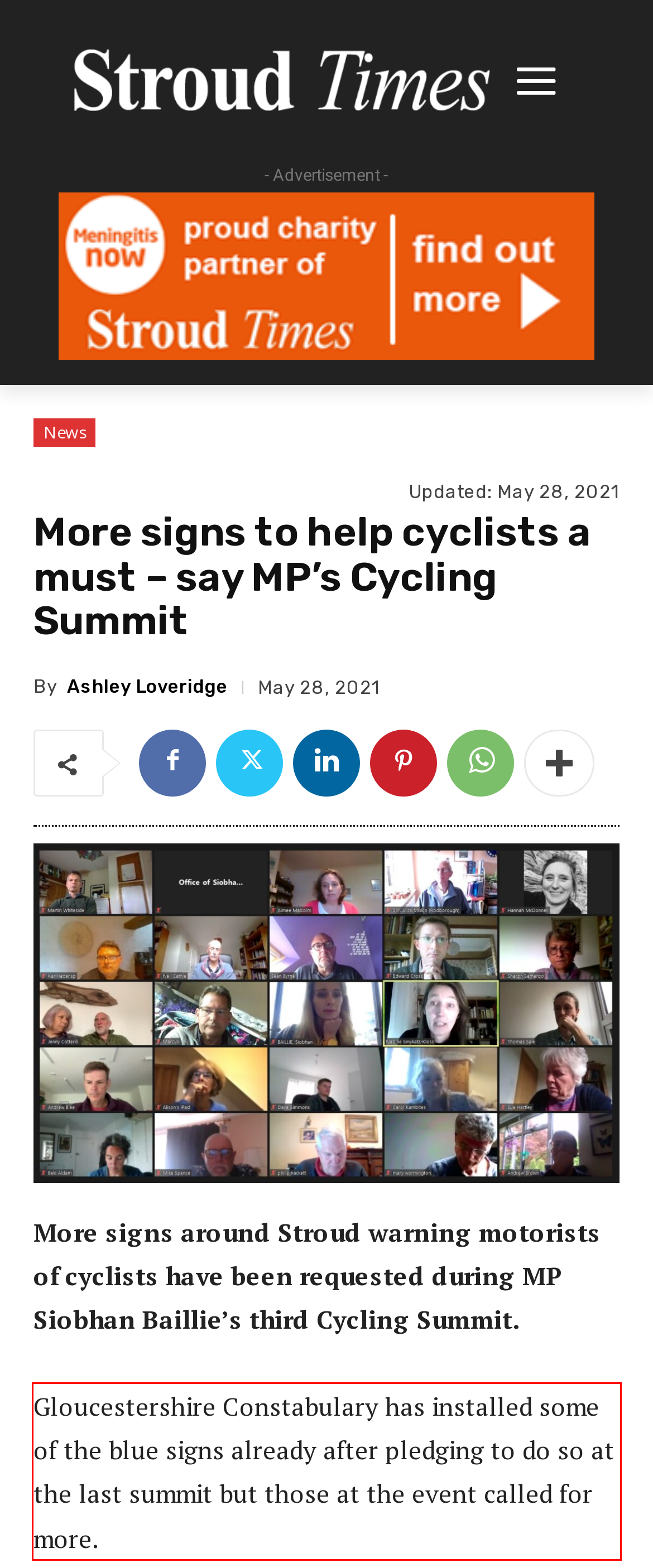Examine the screenshot of the webpage, locate the red bounding box, and perform OCR to extract the text contained within it.

Gloucestershire Constabulary has installed some of the blue signs already after pledging to do so at the last summit but those at the event called for more.